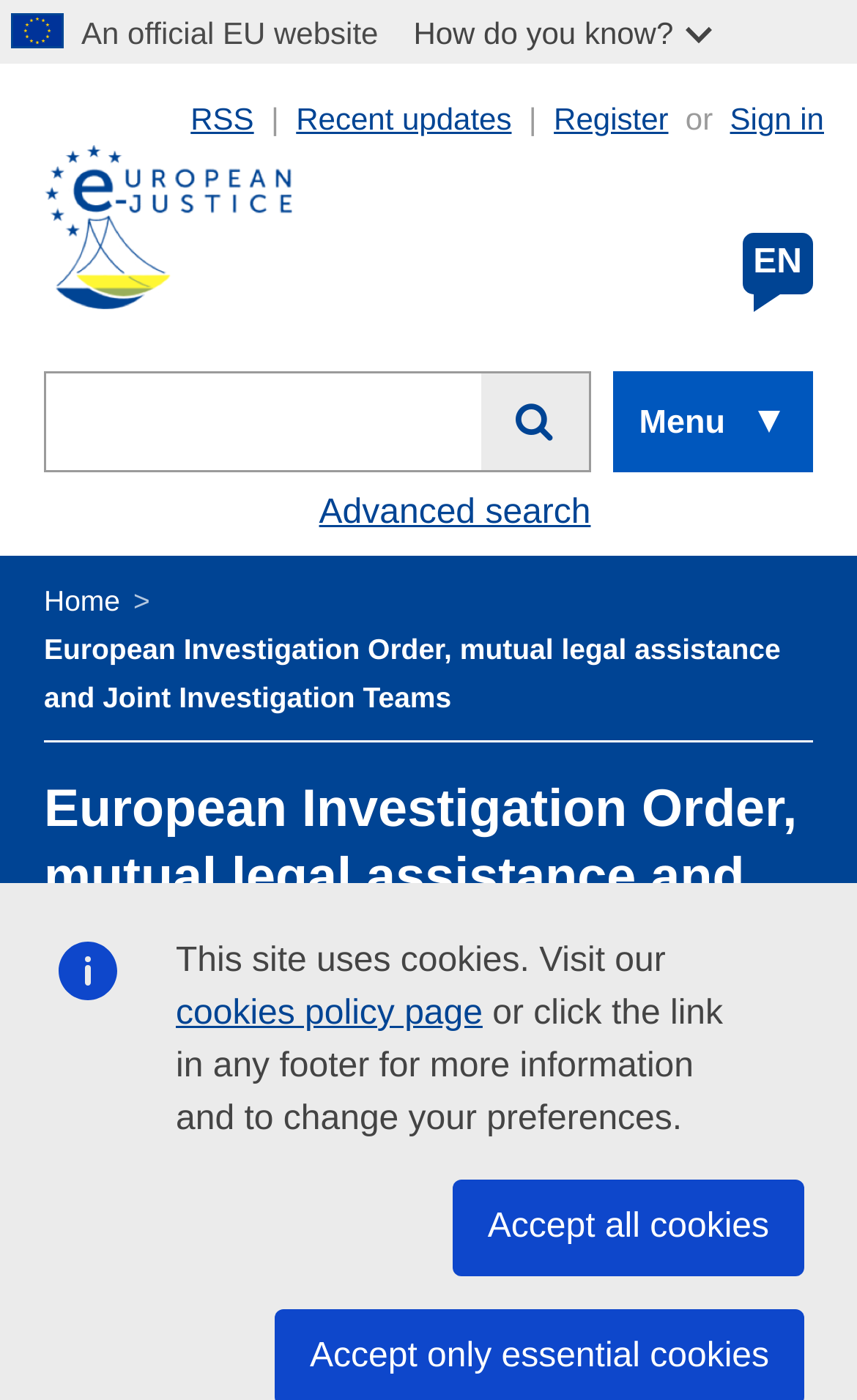How many search options are available?
Based on the image content, provide your answer in one word or a short phrase.

Two